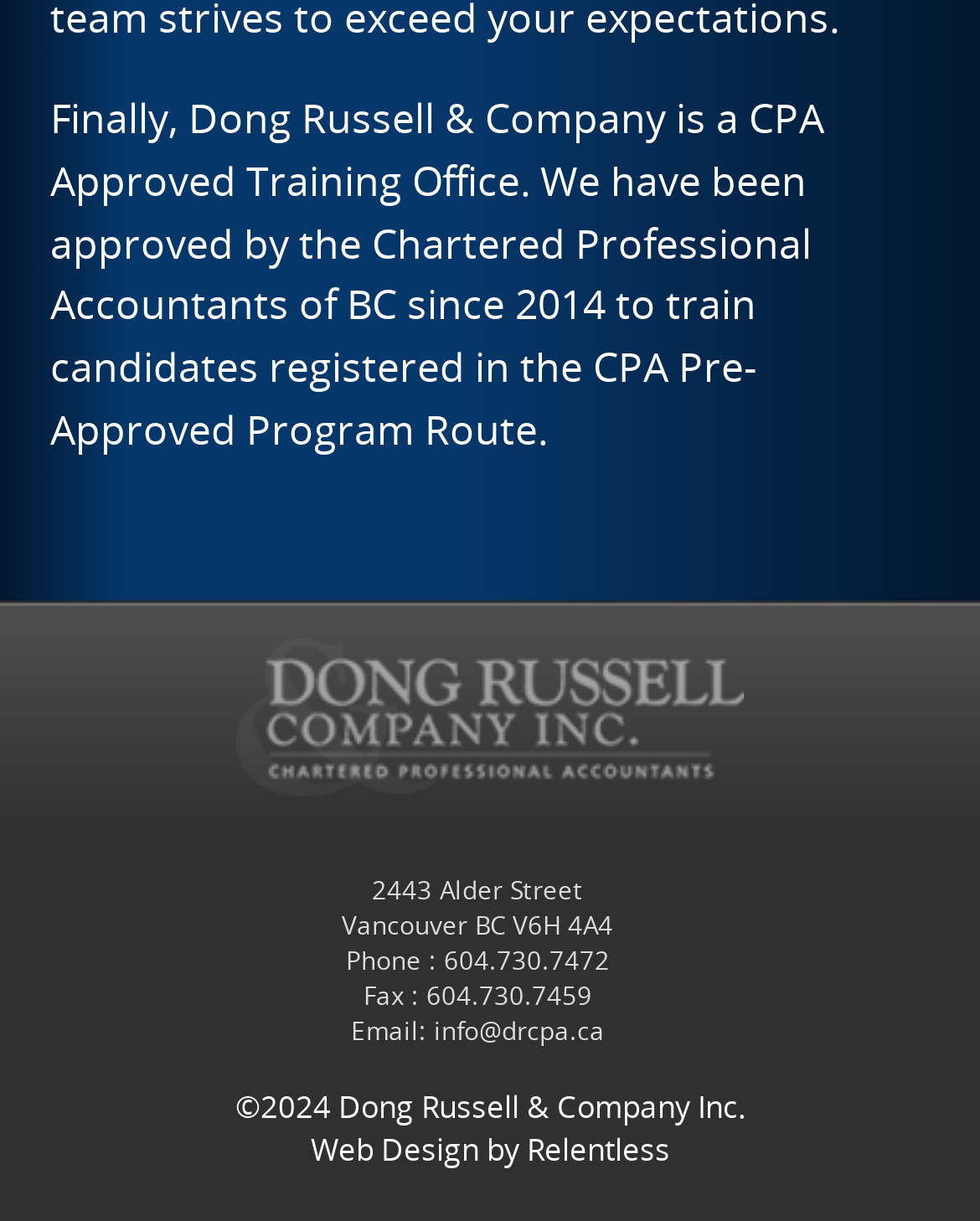Answer the following inquiry with a single word or phrase:
Who designed the company's website?

Relentless